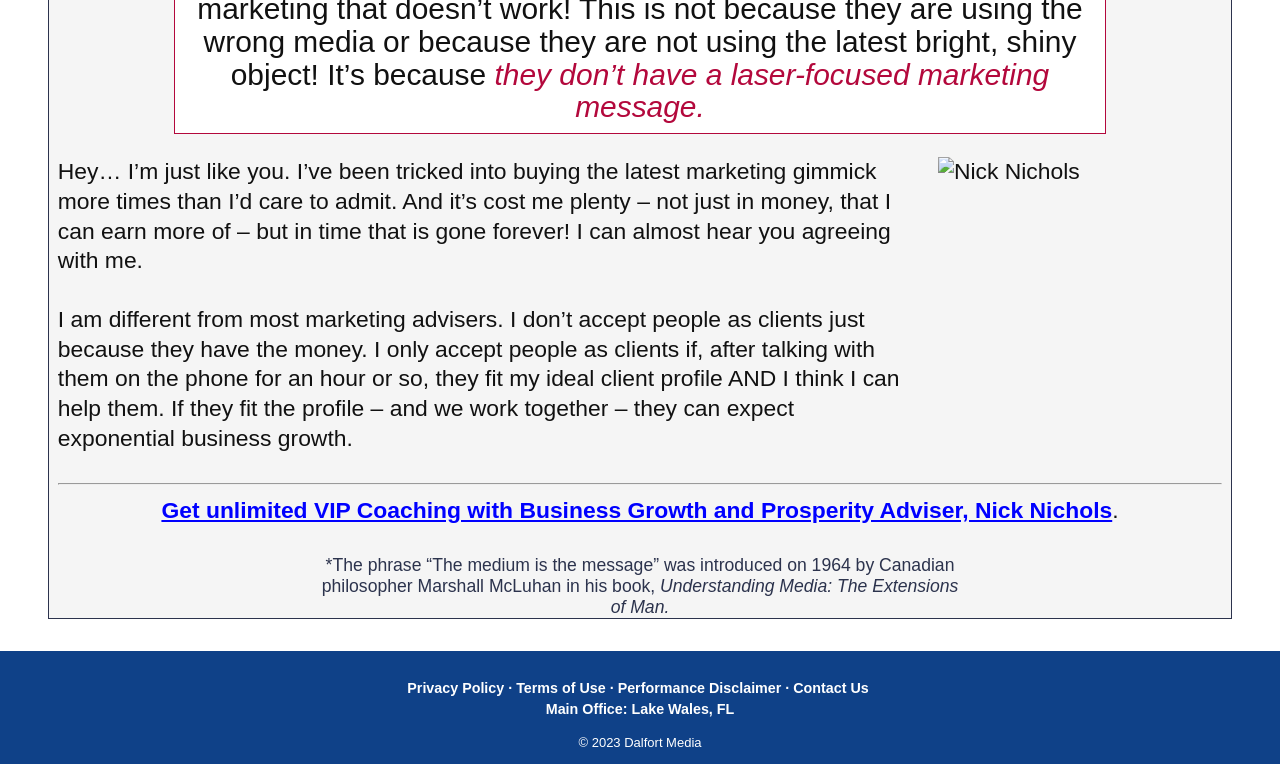What is the year of the copyright mentioned at the bottom of the webpage?
Utilize the information in the image to give a detailed answer to the question.

The question is asking about the year of the copyright mentioned at the bottom of the webpage. The copyright information is mentioned in the StaticText element with ID 61, which is located at the bottom of the webpage. The text mentions '© 2023 Dalfort Media'.